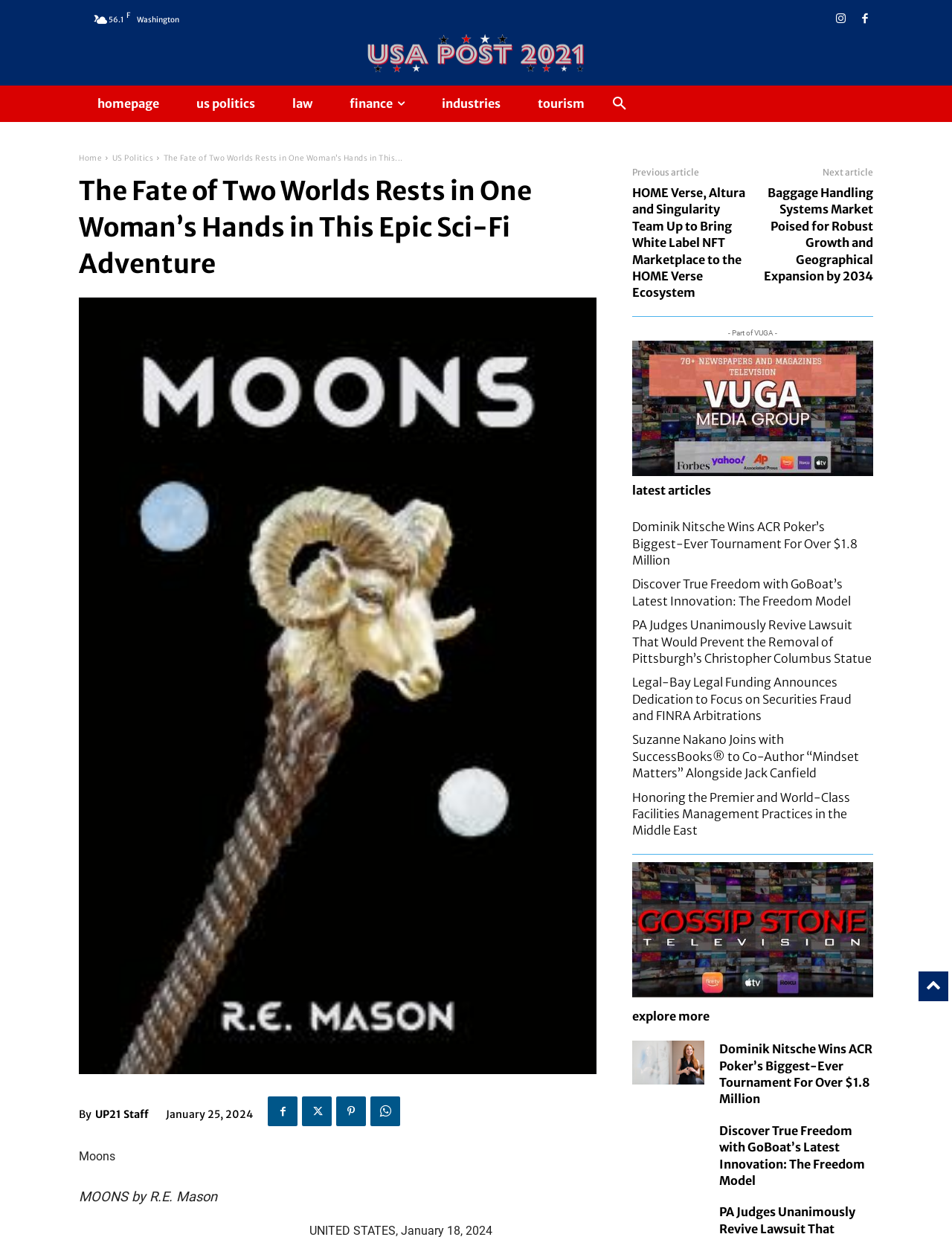How many social media links are there at the bottom of the page?
Using the image as a reference, give an elaborate response to the question.

I counted the number of link elements with IDs 955, 956, 957, and 958, each corresponding to a different social media platform. There are 4 social media links at the bottom of the page.